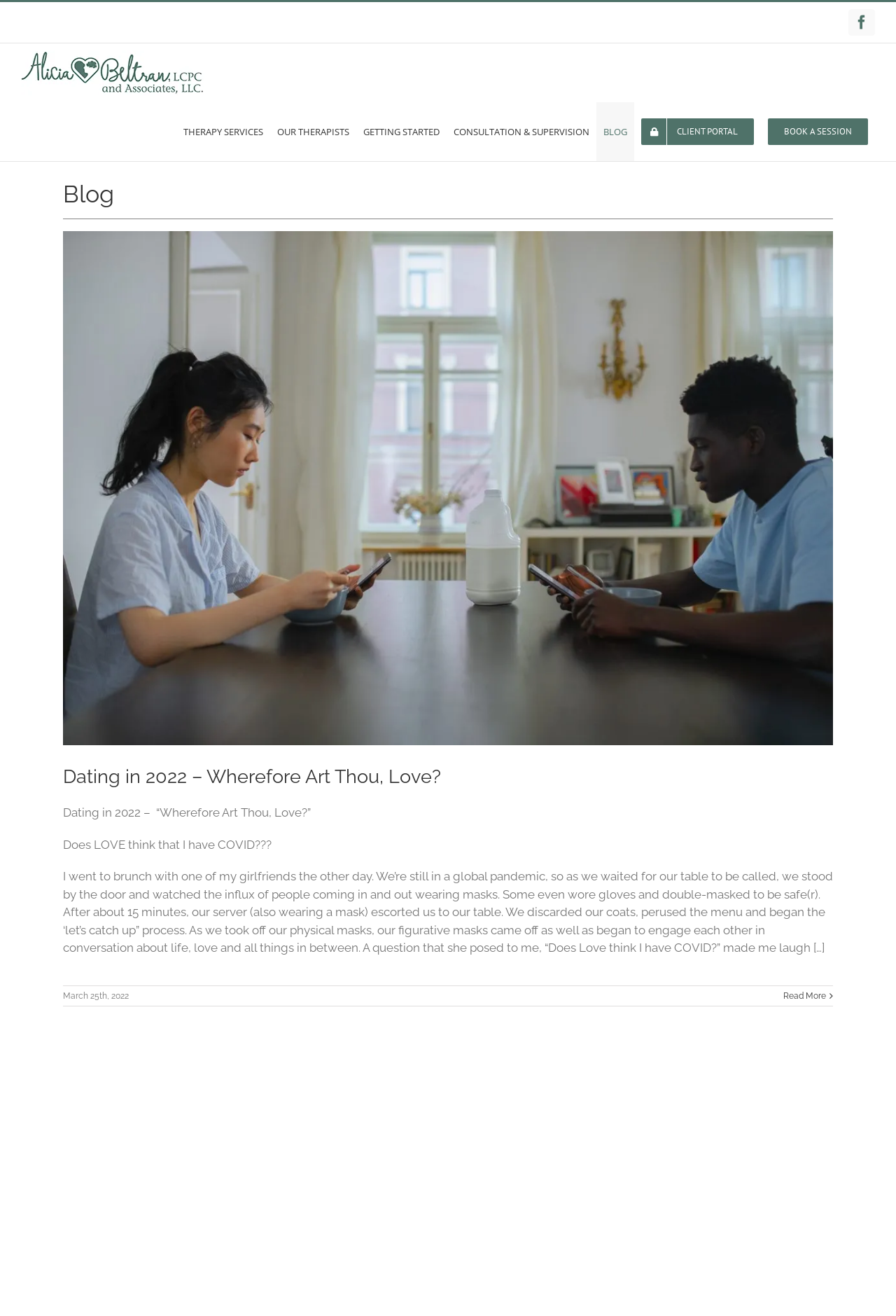Using the given element description, provide the bounding box coordinates (top-left x, top-left y, bottom-right x, bottom-right y) for the corresponding UI element in the screenshot: BLOG

[0.666, 0.078, 0.708, 0.122]